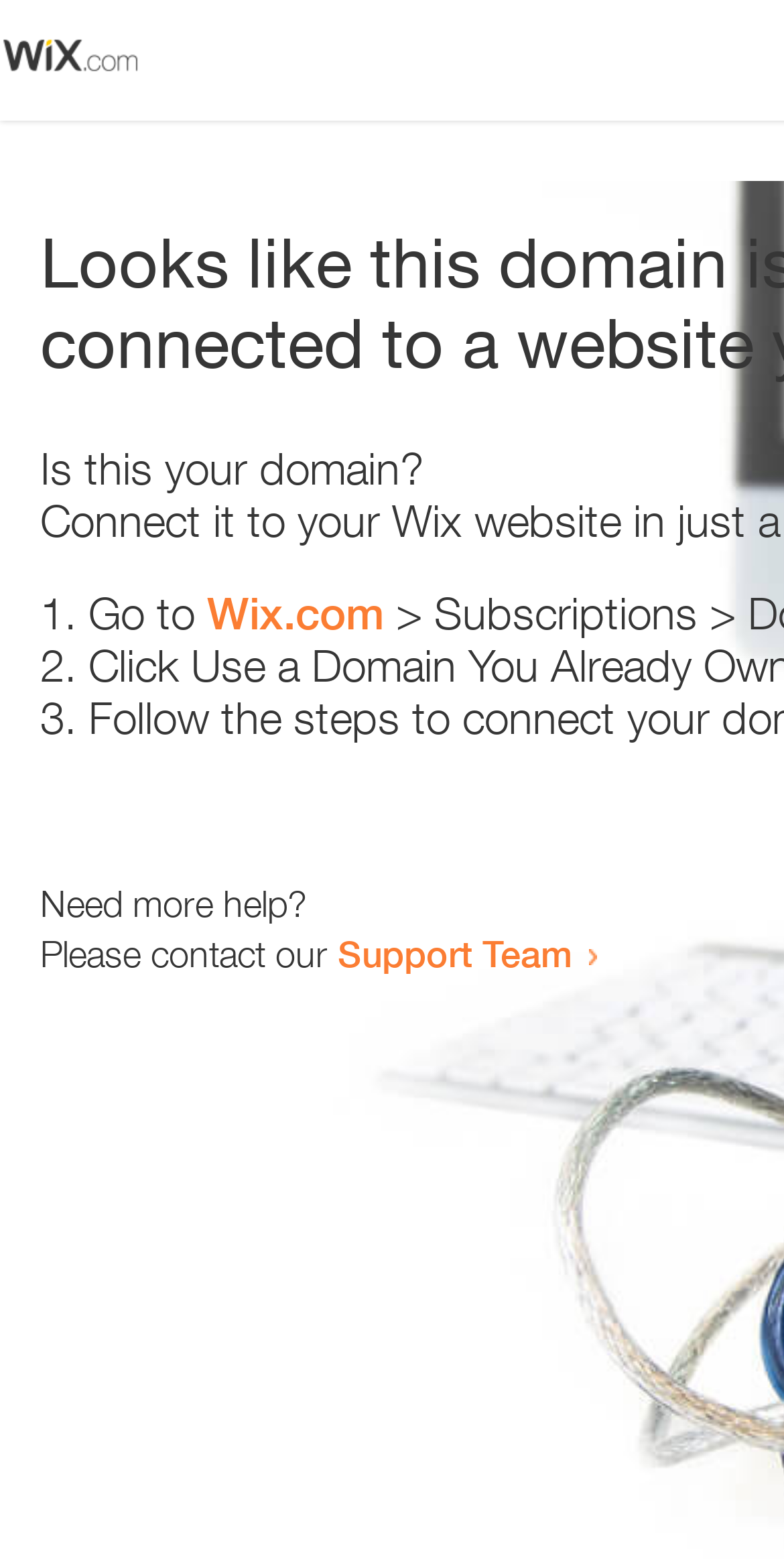Please provide a detailed answer to the question below based on the screenshot: 
What is the first step to take?

The webpage provides a list of steps to take, and the first step is indicated by the list marker '1.' followed by the text 'Go to' and a link to 'Wix.com'.